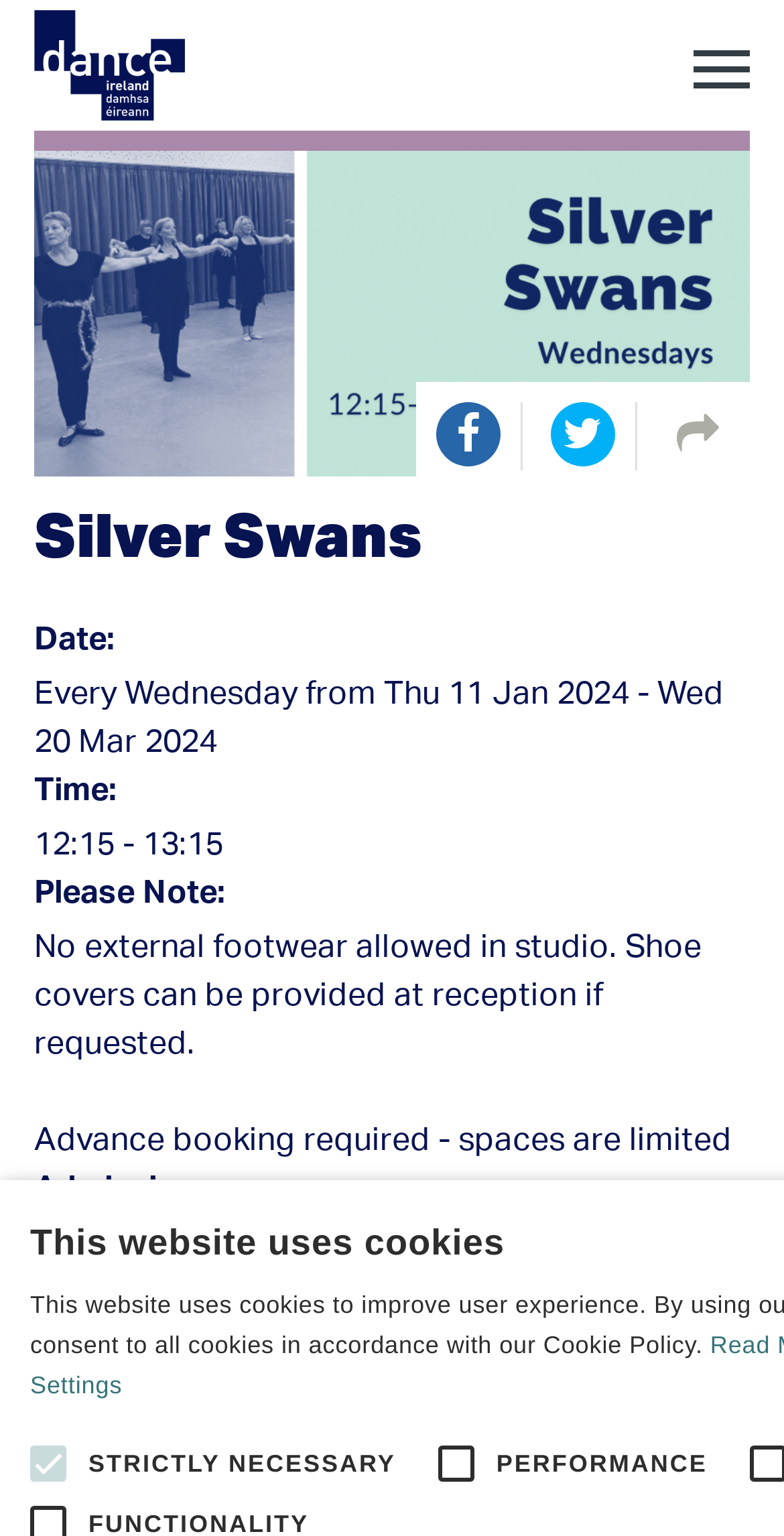Given the element description: "parent_node: Menu", predict the bounding box coordinates of the UI element it refers to, using four float numbers between 0 and 1, i.e., [left, top, right, bottom].

[0.044, 0.007, 0.235, 0.079]